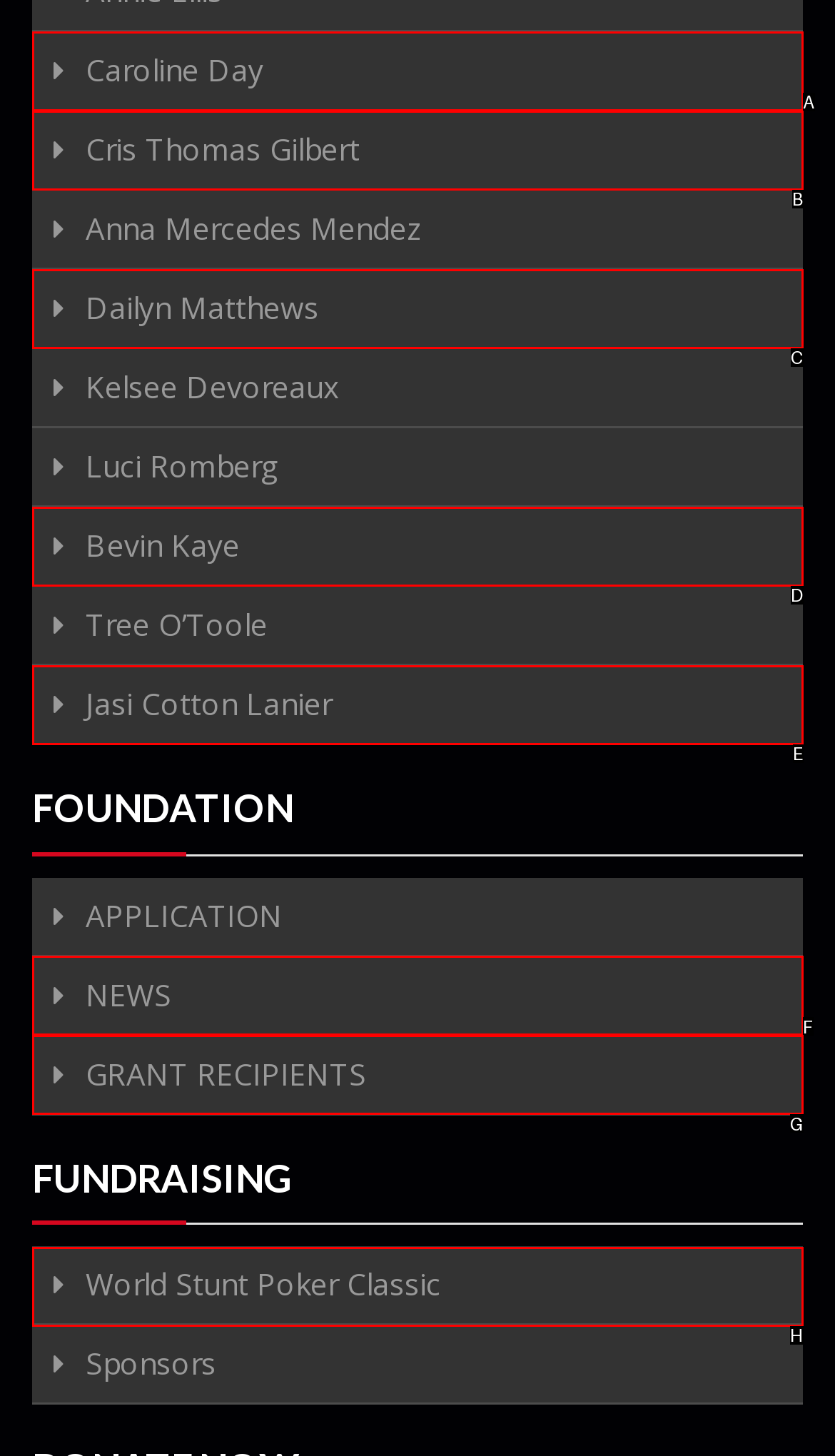Based on the provided element description: title="Software and Games for Windows", identify the best matching HTML element. Respond with the corresponding letter from the options shown.

None